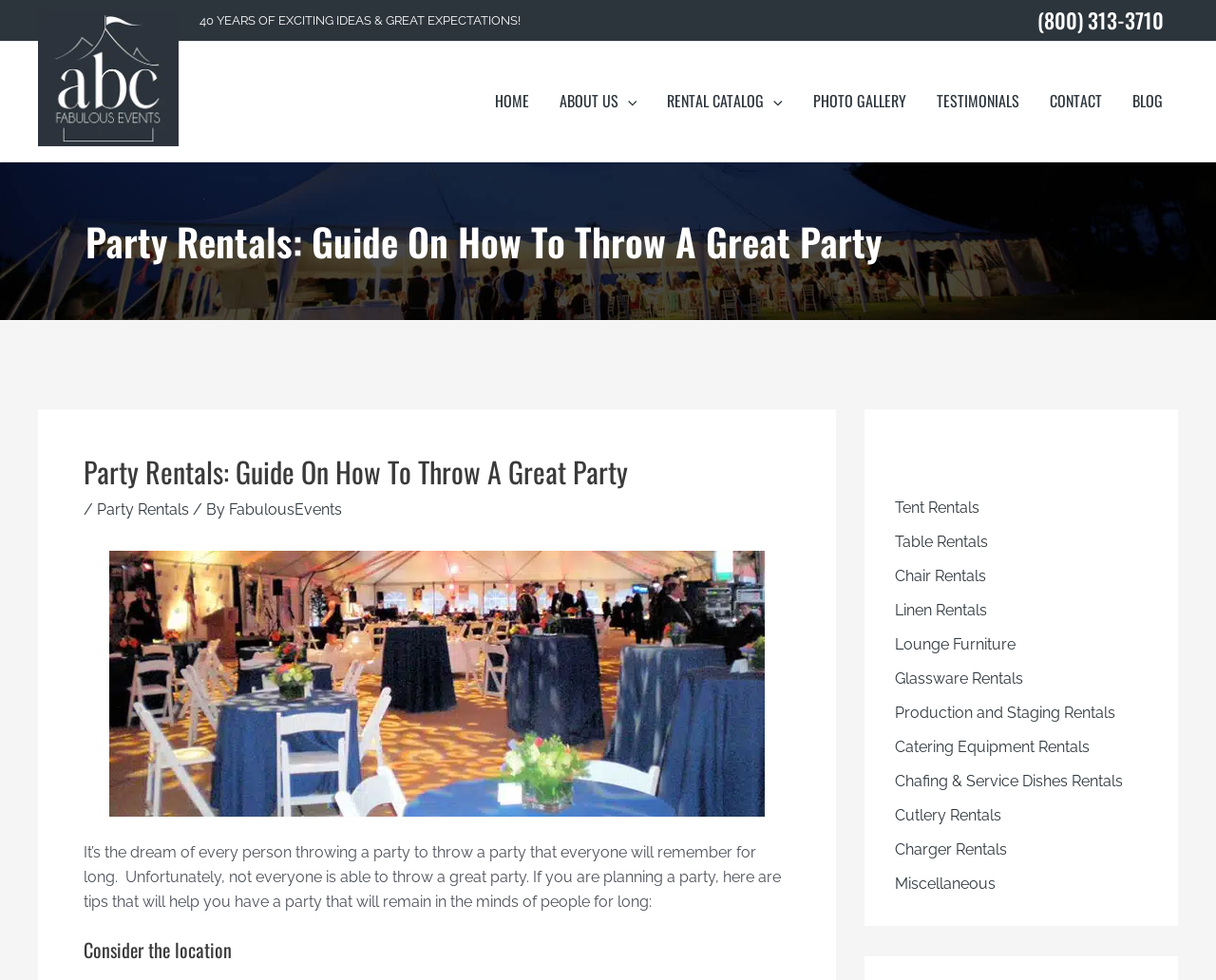What is the title of the main article on the webpage?
Please give a detailed and elaborate explanation in response to the question.

I found the title of the main article by looking at the heading section of the webpage. The title is written in a large font size and is centered on the page, indicating that it is the main article title.